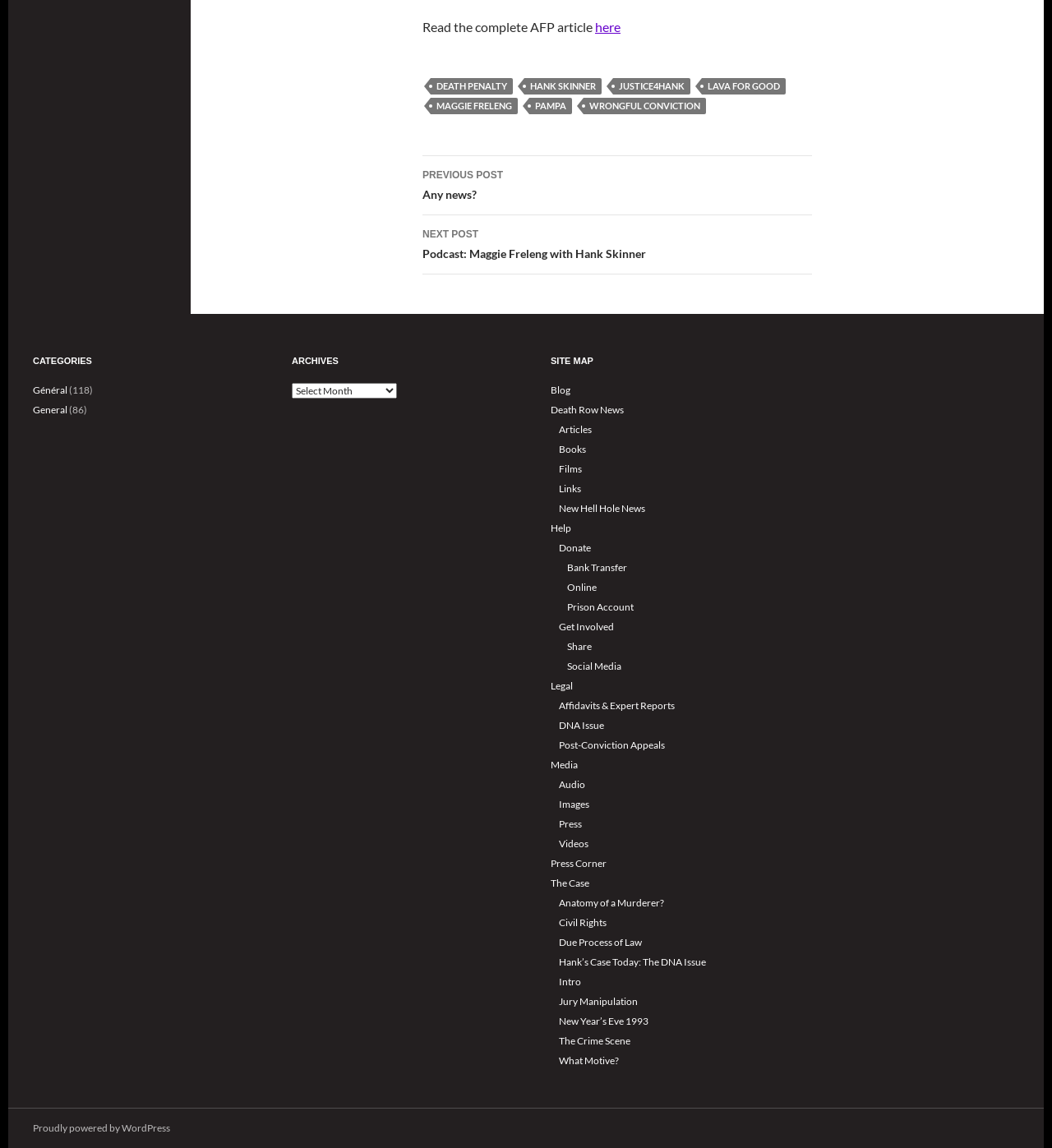Please locate the bounding box coordinates for the element that should be clicked to achieve the following instruction: "Go to previous post". Ensure the coordinates are given as four float numbers between 0 and 1, i.e., [left, top, right, bottom].

[0.402, 0.136, 0.772, 0.188]